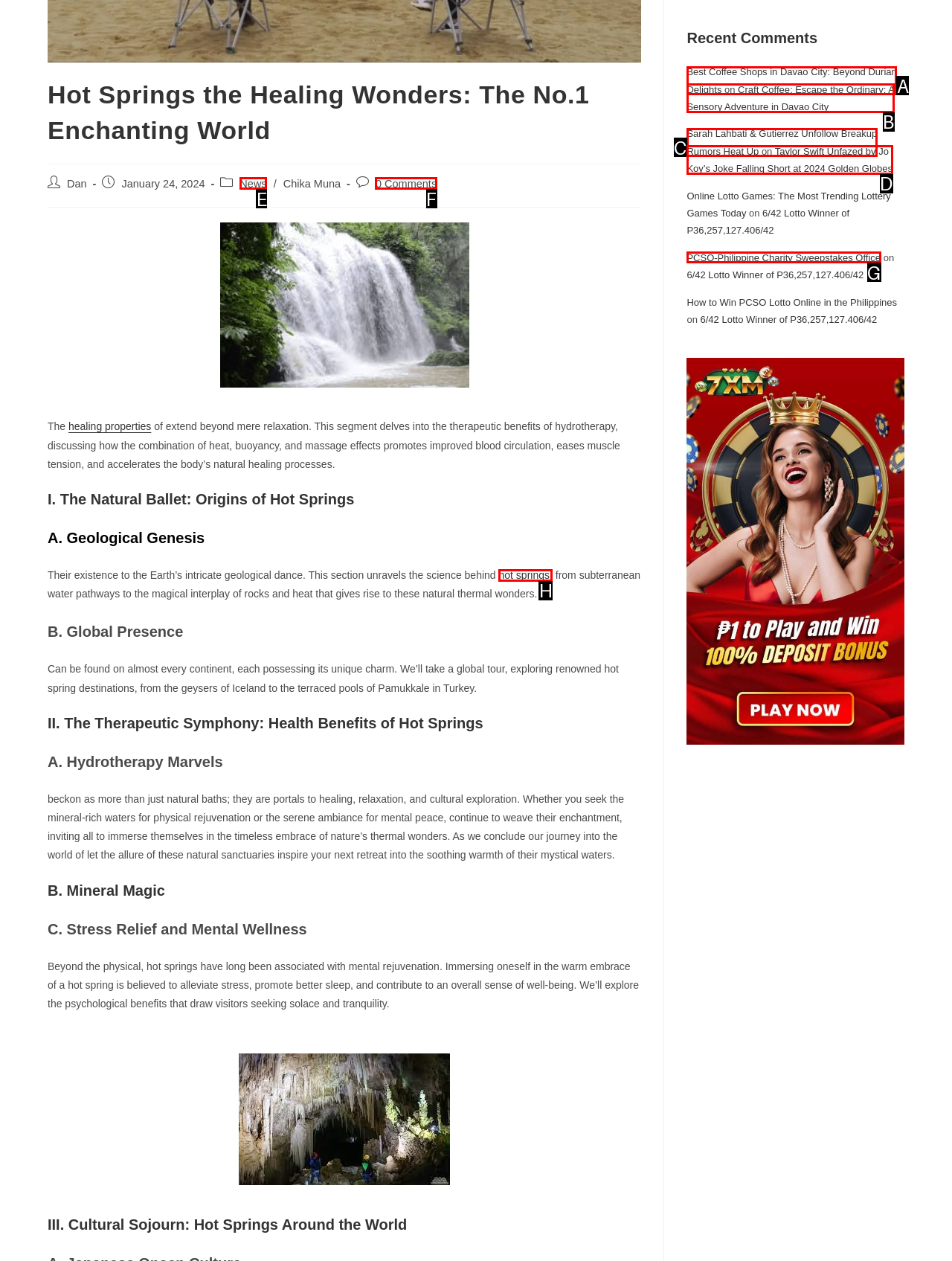Choose the option that best matches the description: News
Indicate the letter of the matching option directly.

E